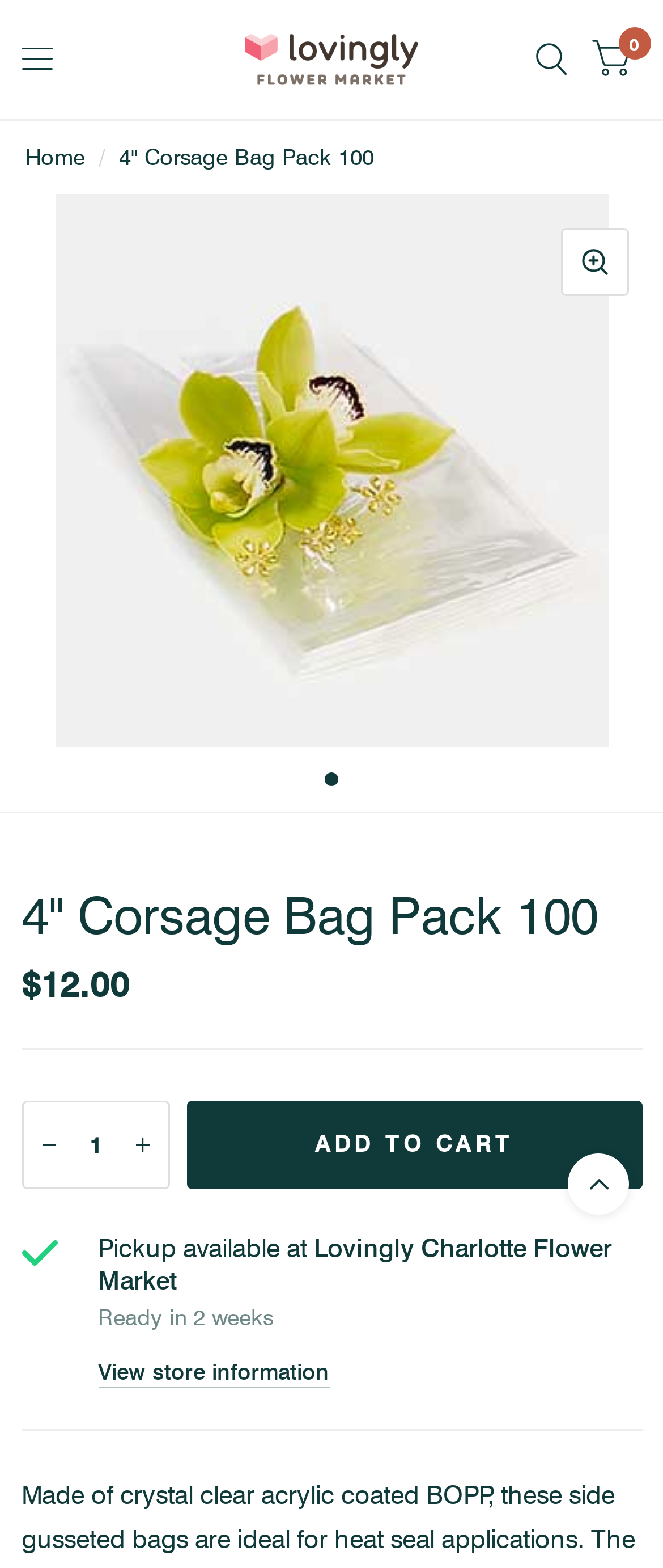Extract the primary heading text from the webpage.

4" Corsage Bag Pack 100